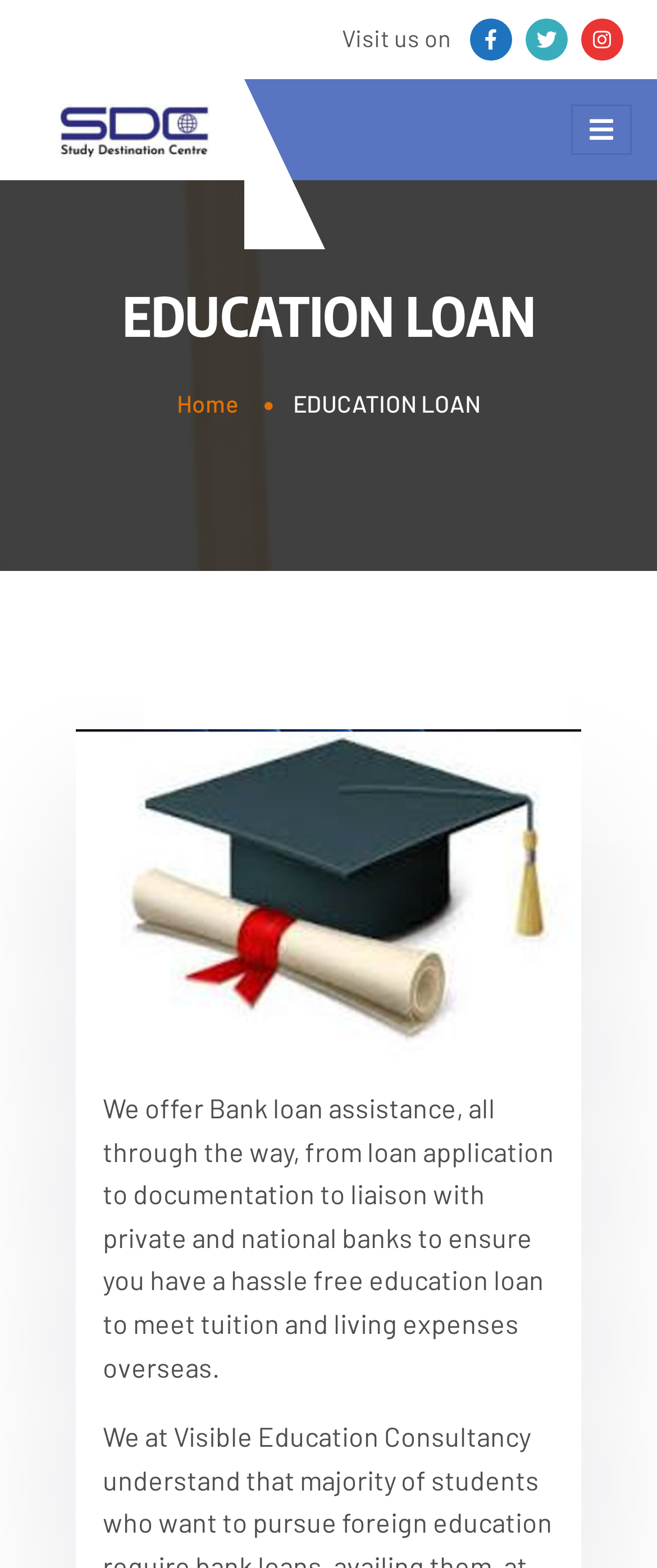What is the website's main purpose?
Answer with a single word or short phrase according to what you see in the image.

Education loan assistance